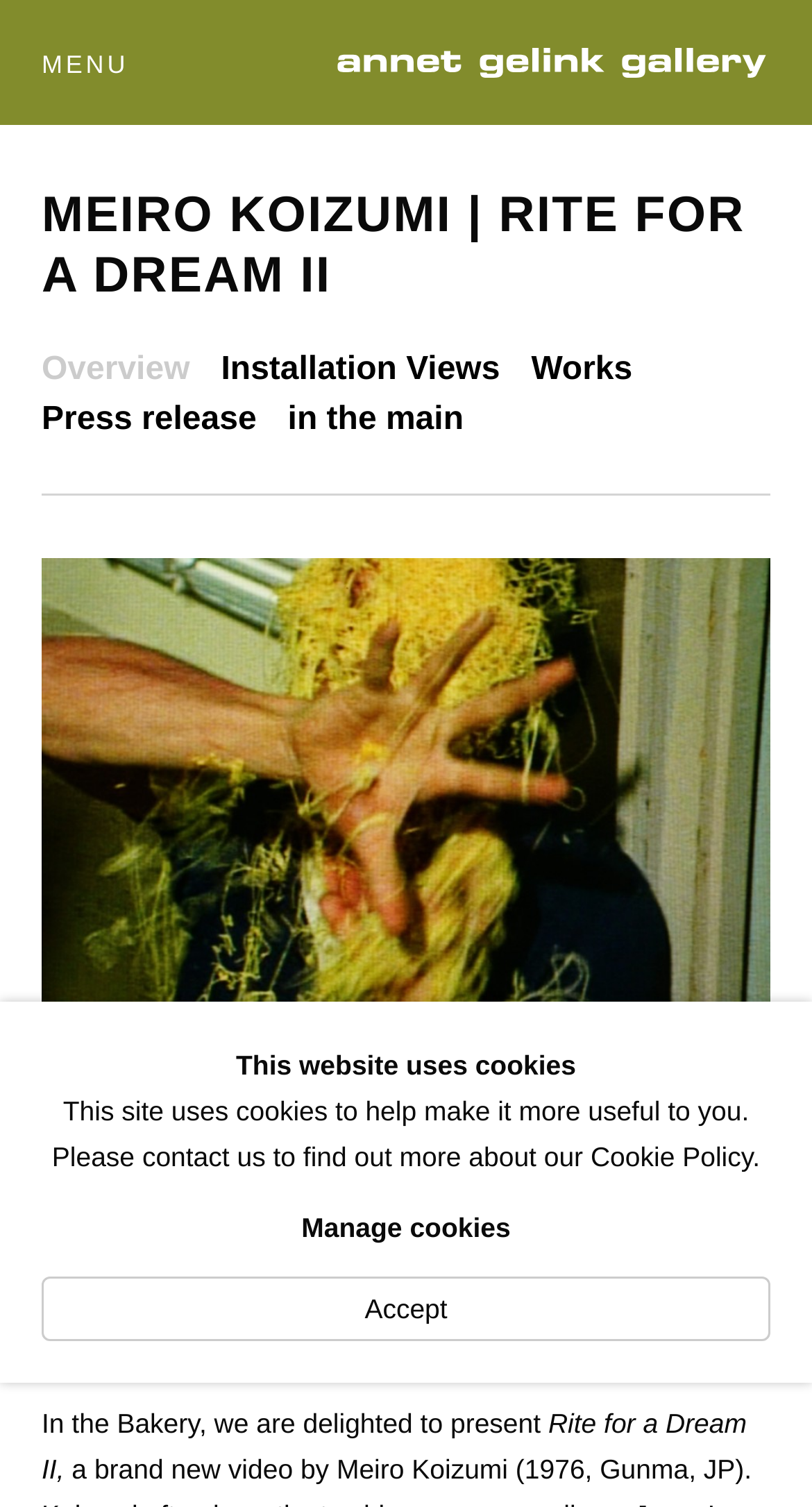Can you provide the bounding box coordinates for the element that should be clicked to implement the instruction: "Click the MENU button"?

[0.051, 0.0, 0.949, 0.087]